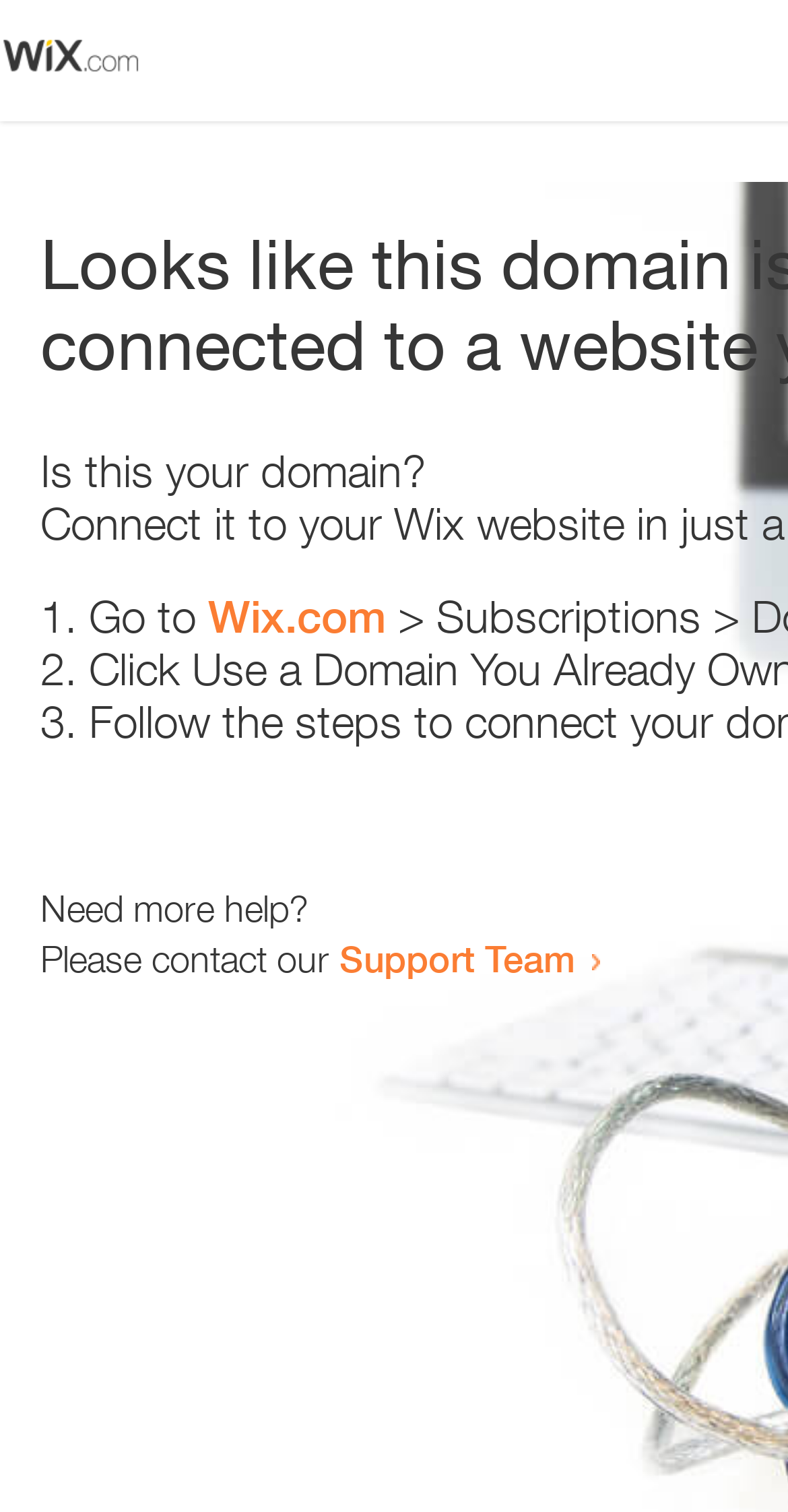What is the last step to take?
Answer with a single word or phrase by referring to the visual content.

3